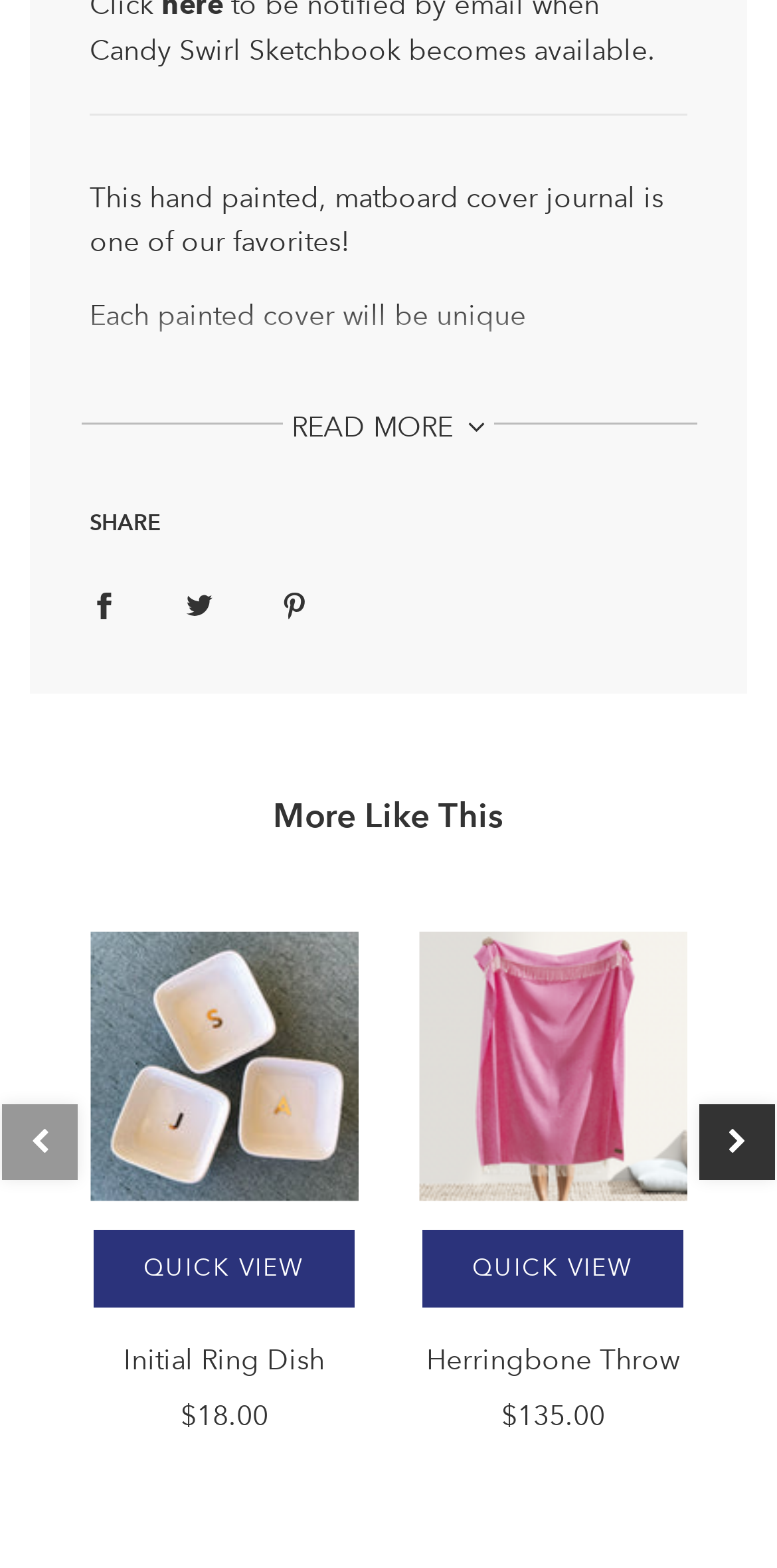Indicate the bounding box coordinates of the element that must be clicked to execute the instruction: "Go to next slide". The coordinates should be given as four float numbers between 0 and 1, i.e., [left, top, right, bottom].

[0.9, 0.705, 0.997, 0.753]